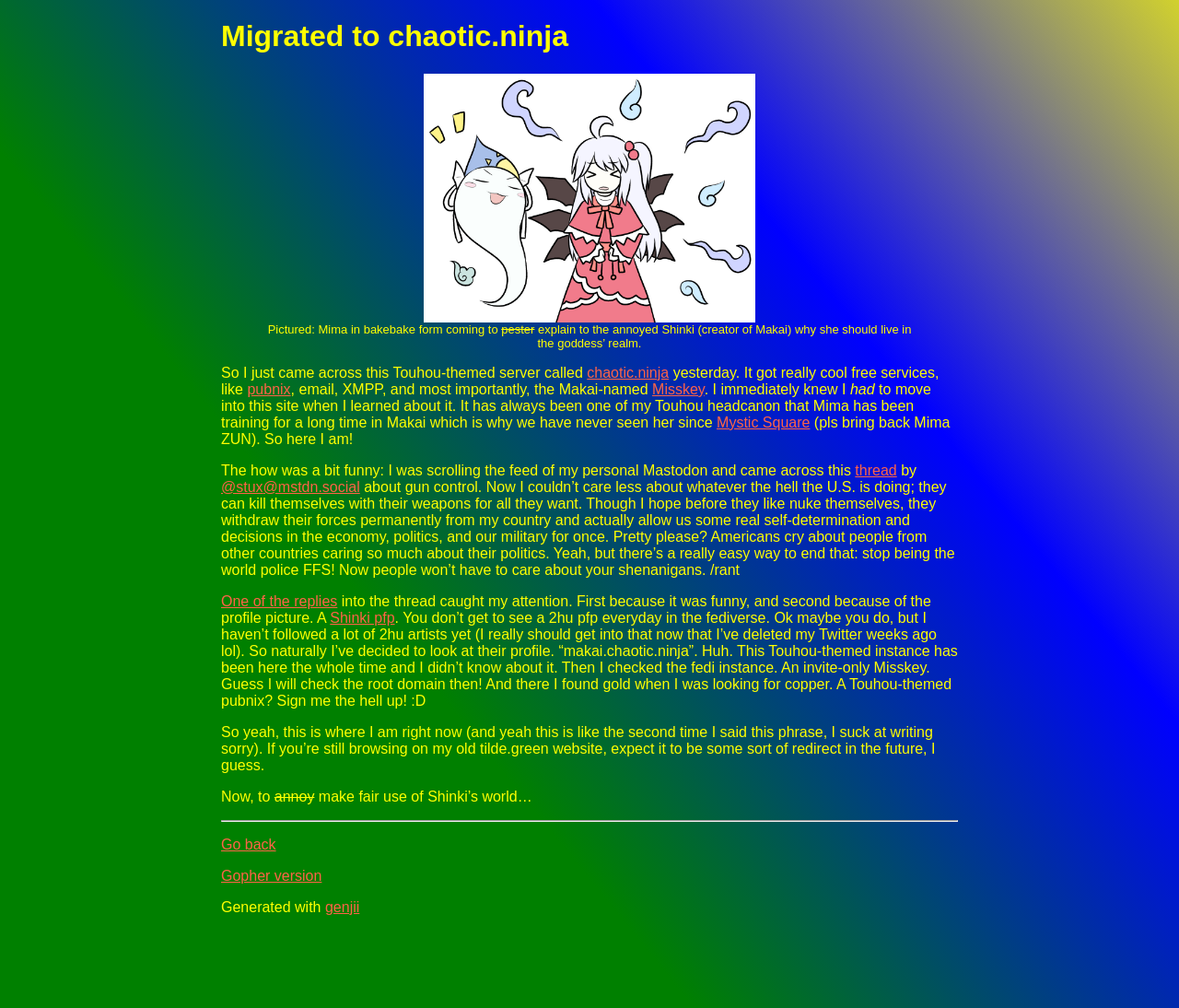Please identify the bounding box coordinates of the element I need to click to follow this instruction: "Sign In".

None